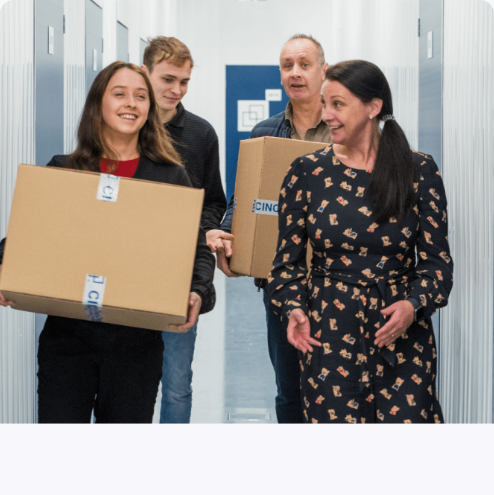What type of environment is emphasized in the corridor?
Answer the question using a single word or phrase, according to the image.

Orderly